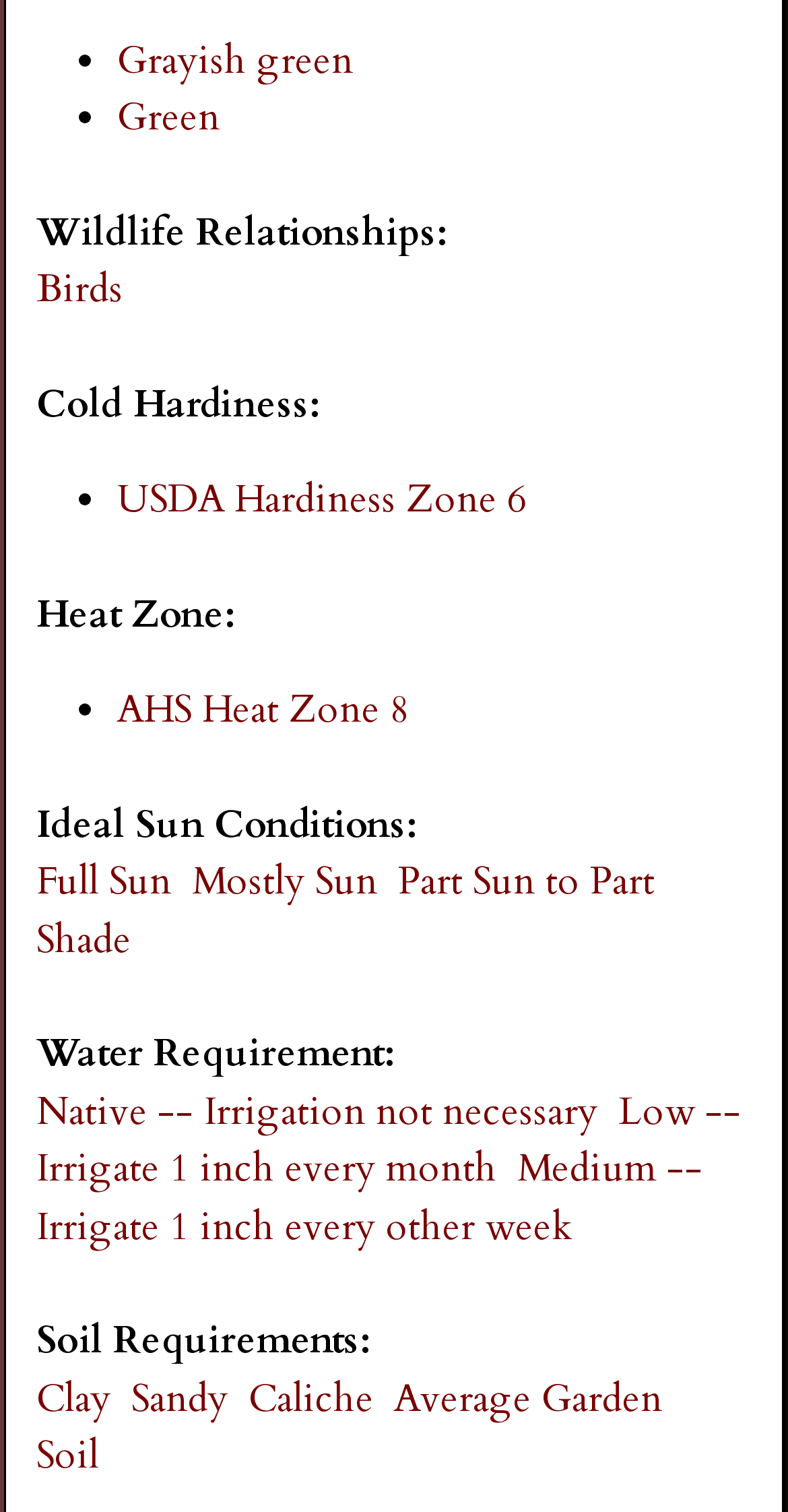What type of soil is suitable for this plant?
From the screenshot, provide a brief answer in one word or phrase.

Average Garden Soil